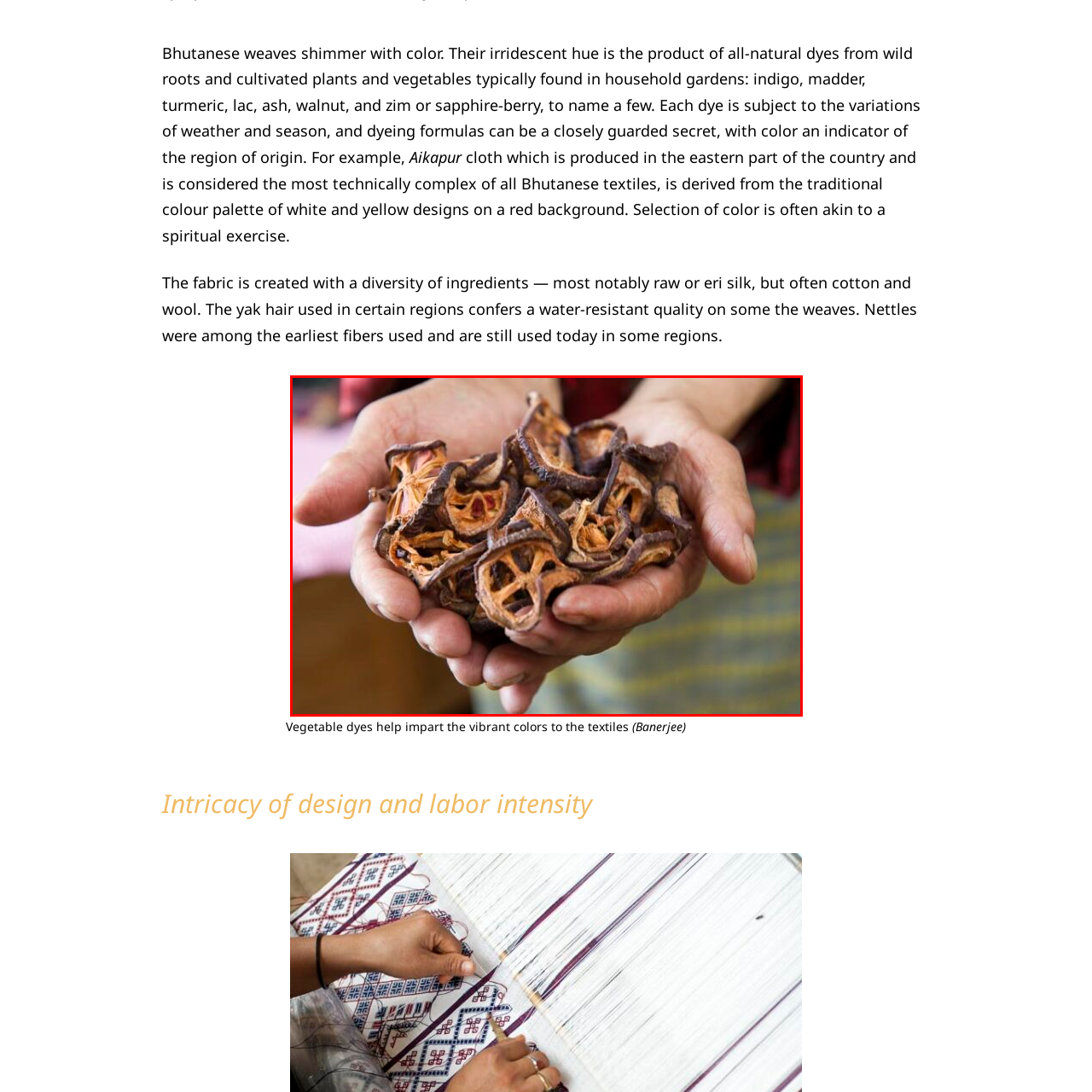Focus on the area highlighted by the red bounding box and give a thorough response to the following question, drawing from the image: What contributes to the iridescent hues of Bhutanese weaves?

According to the caption, the vibrant colors found in Bhutanese fabrics are often derived from all-natural dyes sourced from wild roots, cultivated plants, and vegetables, which contribute to the iridescent hues characteristic of Bhutanese weaves.